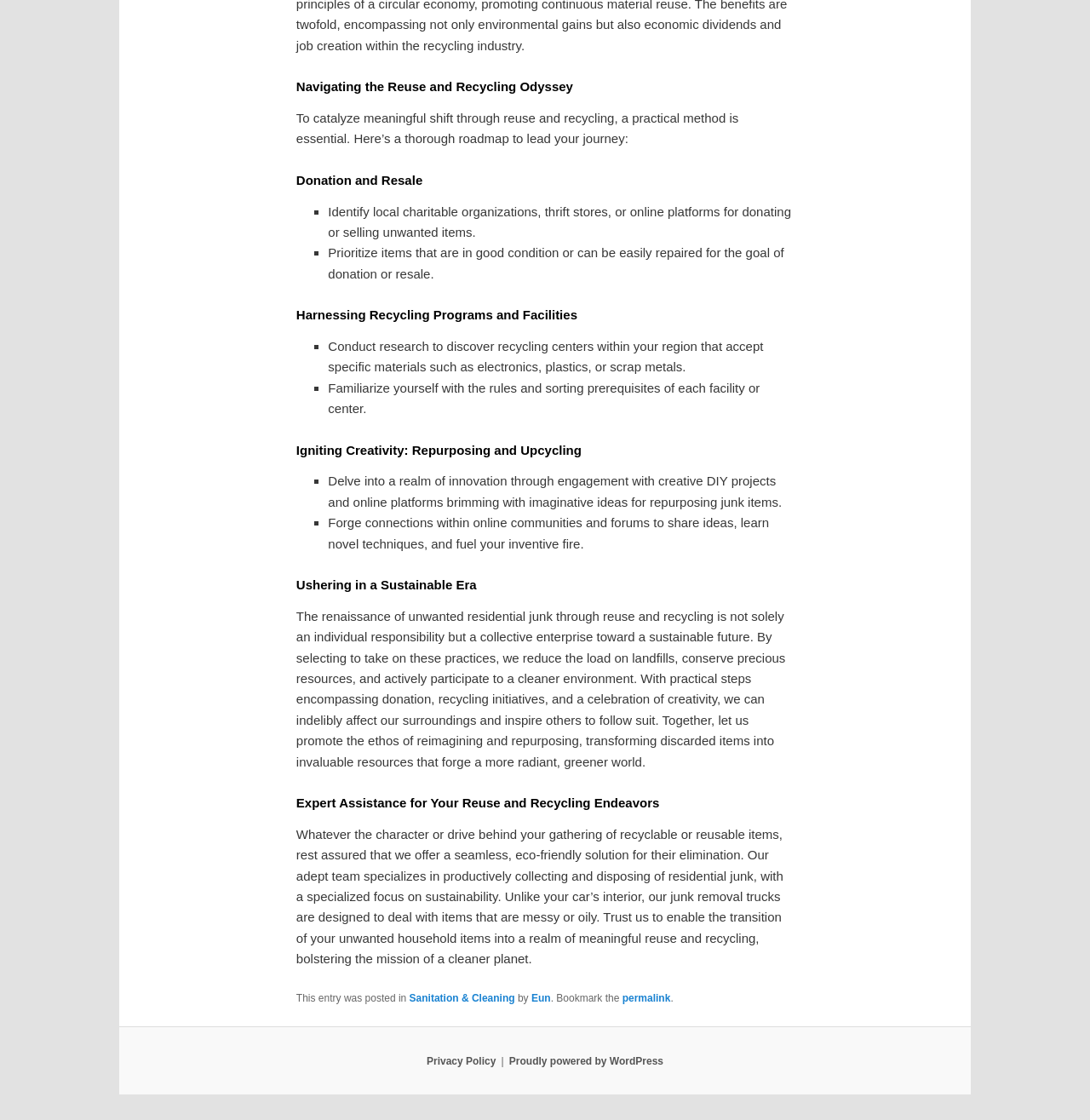Predict the bounding box for the UI component with the following description: "Privacy Policy".

[0.391, 0.942, 0.455, 0.953]